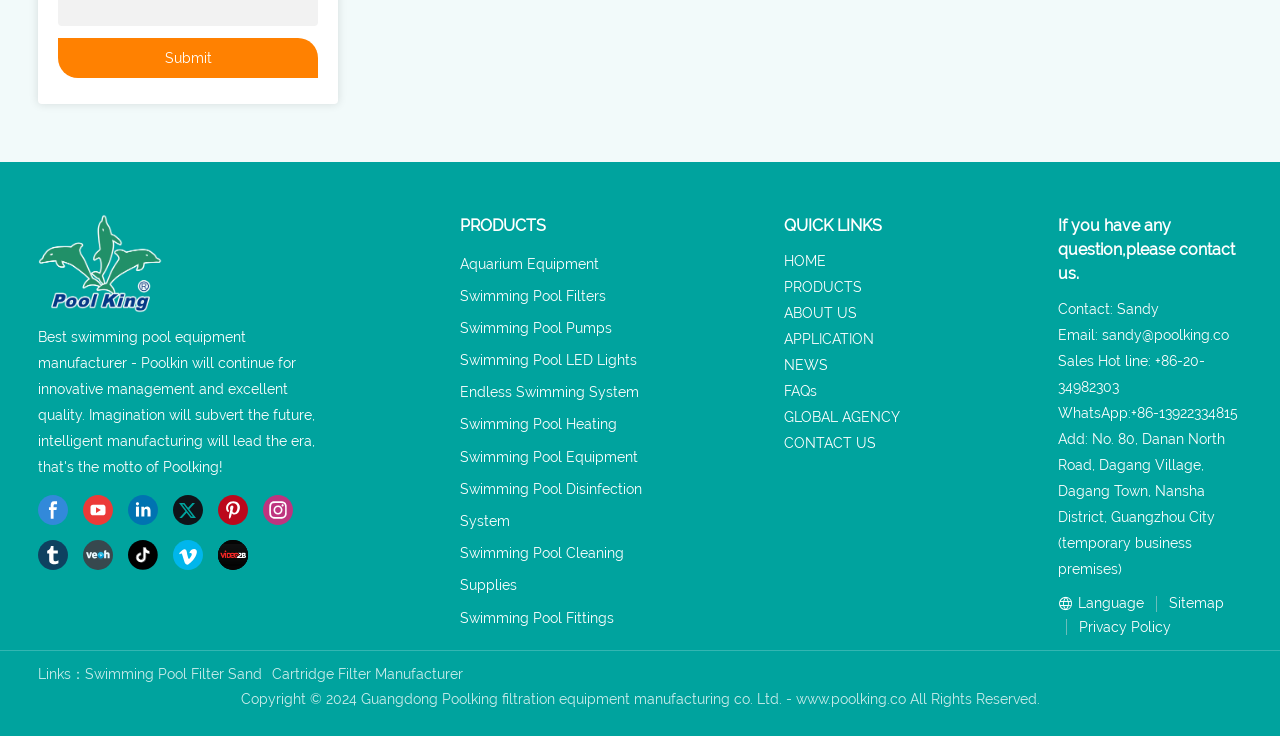What is the category of products listed under 'PRODUCTS'?
Please provide a detailed and thorough answer to the question.

The category of products listed under 'PRODUCTS' can be inferred from the links provided, such as 'Swimming Pool Filters', 'Swimming Pool Pumps', 'Swimming Pool LED Lights', and so on. These links suggest that the products are related to swimming pool equipment.